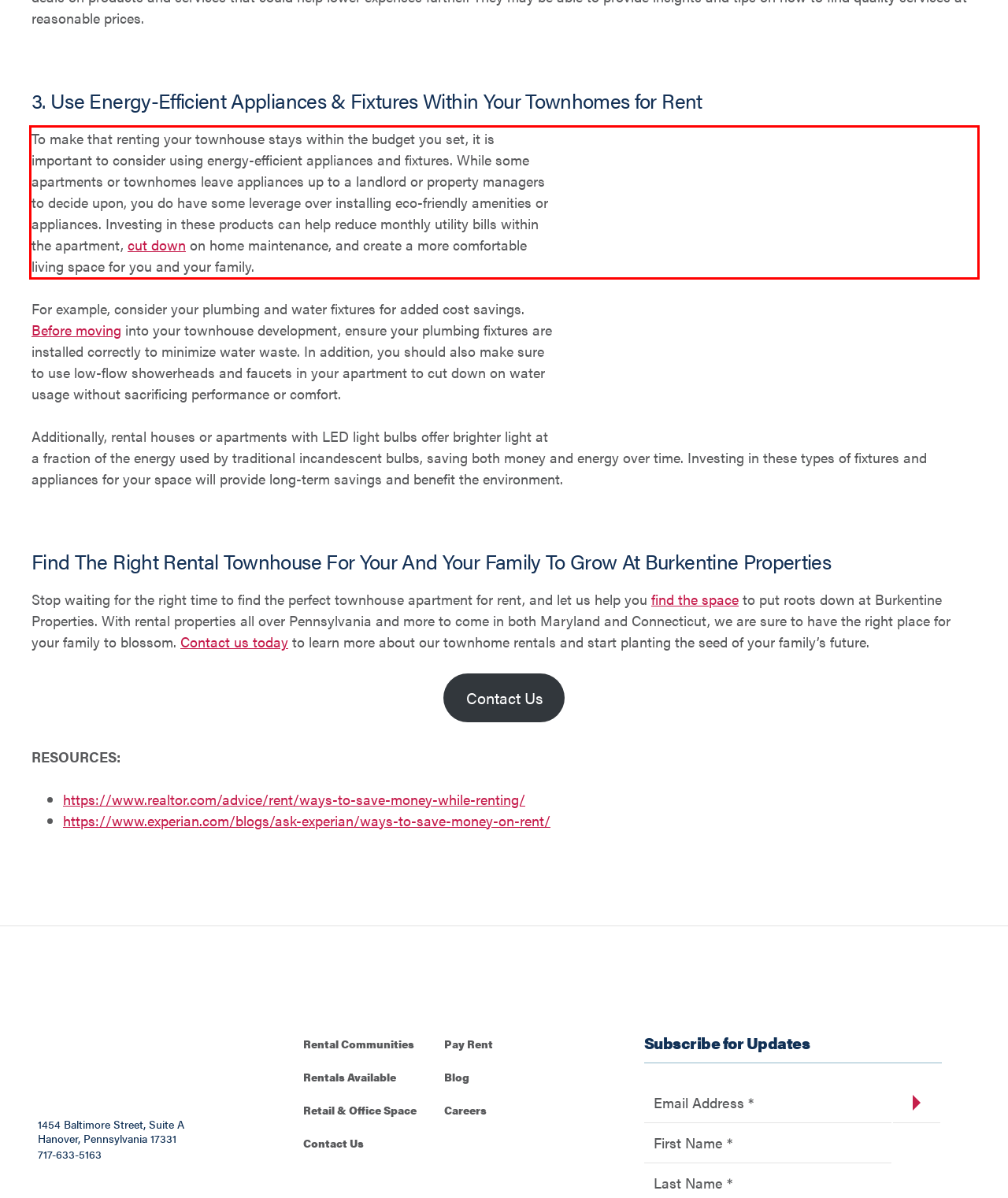Please analyze the provided webpage screenshot and perform OCR to extract the text content from the red rectangle bounding box.

To make that renting your townhouse stays within the budget you set, it is important to consider using energy-efficient appliances and fixtures. While some apartments or townhomes leave appliances up to a landlord or property managers to decide upon, you do have some leverage over installing eco-friendly amenities or appliances. Investing in these products can help reduce monthly utility bills within the apartment, cut down on home maintenance, and create a more comfortable living space for you and your family.